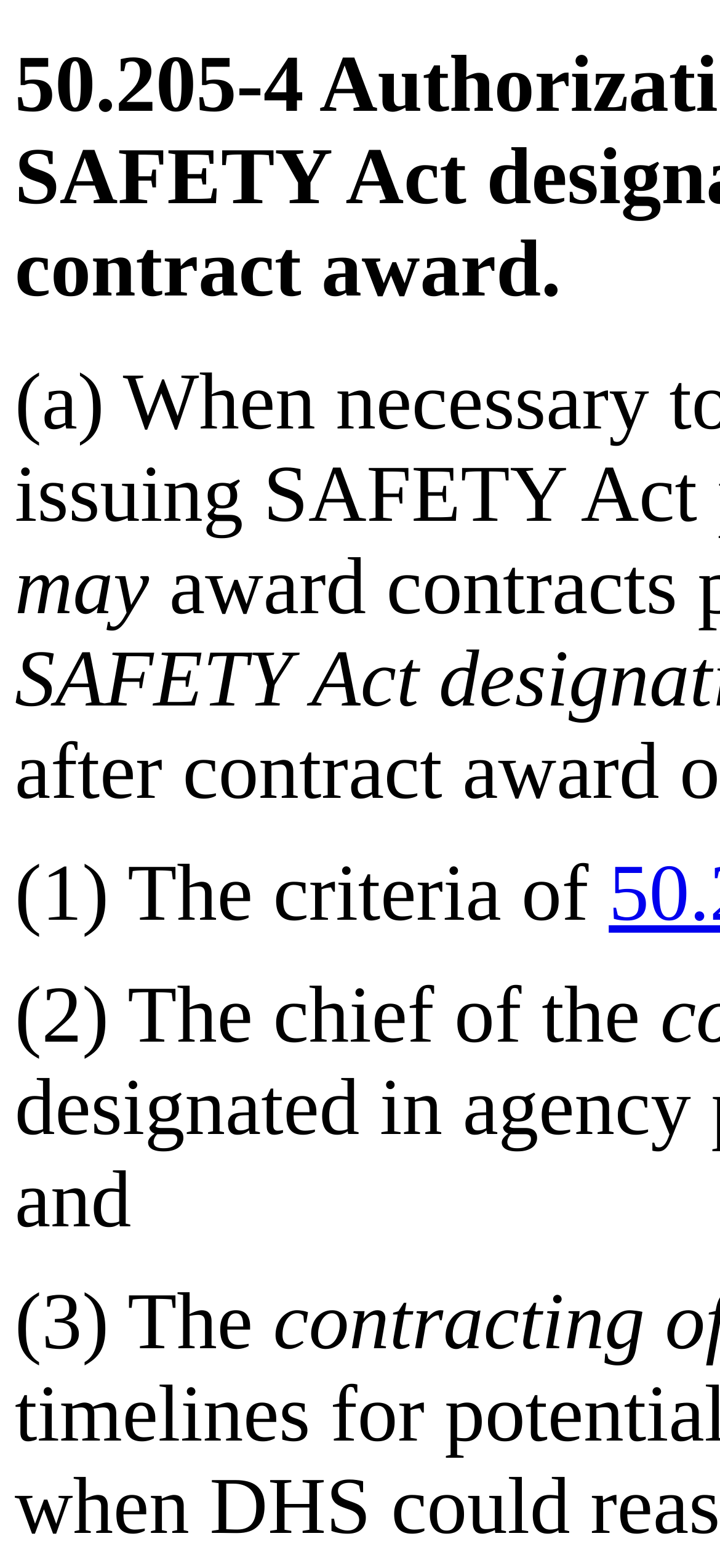Provide a single word or phrase answer to the question: 
How many subpoints are listed?

3